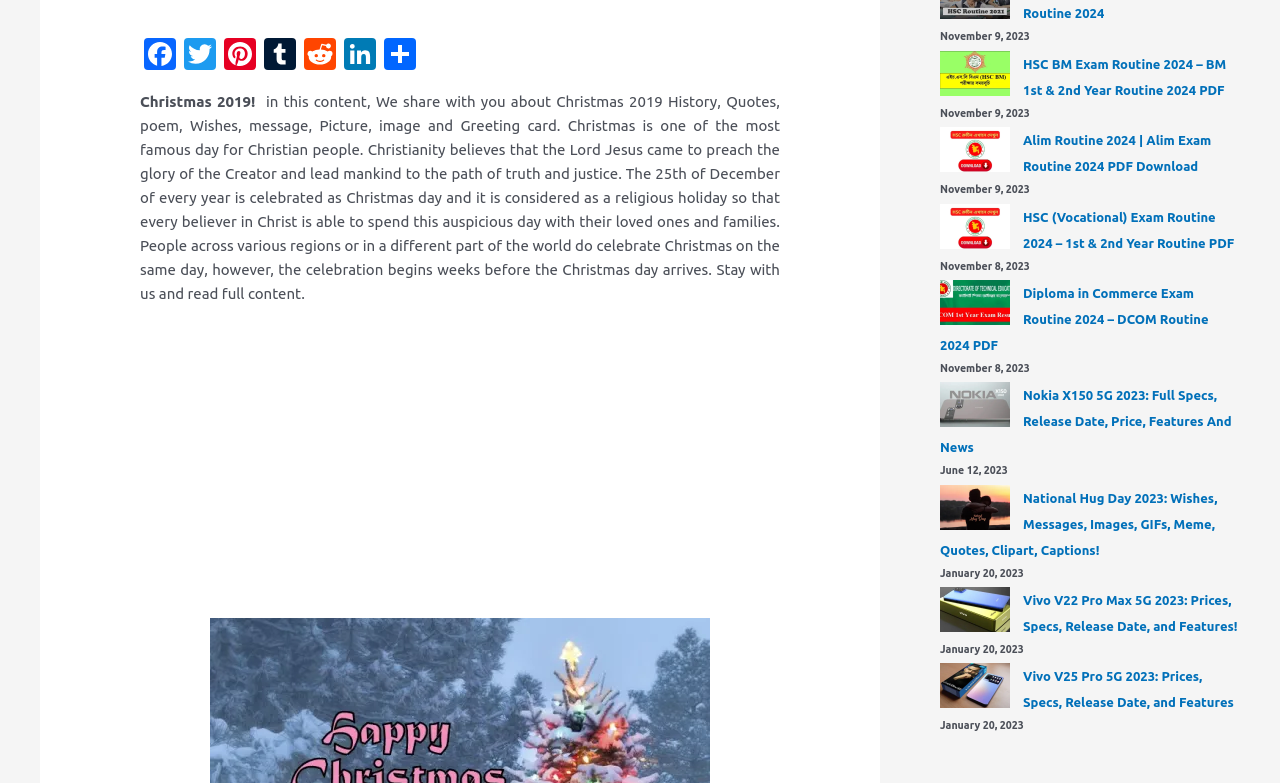Identify the bounding box for the element characterized by the following description: "LinkedIn".

[0.266, 0.048, 0.297, 0.094]